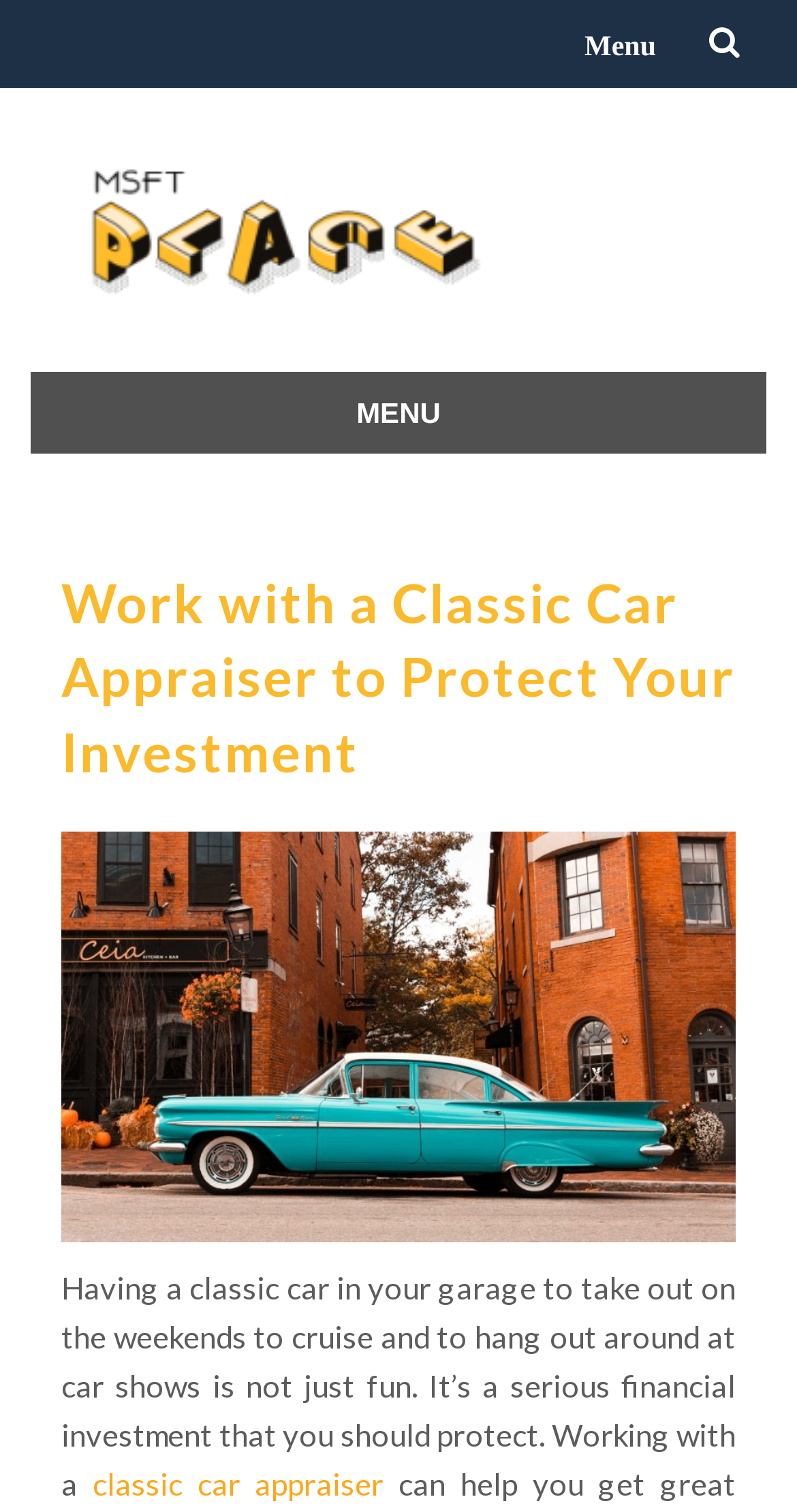What is the tone of the webpage?
Please utilize the information in the image to give a detailed response to the question.

The webpage's tone is serious, as it emphasizes the importance of protecting one's financial investment in a classic car, indicating a serious and professional tone.